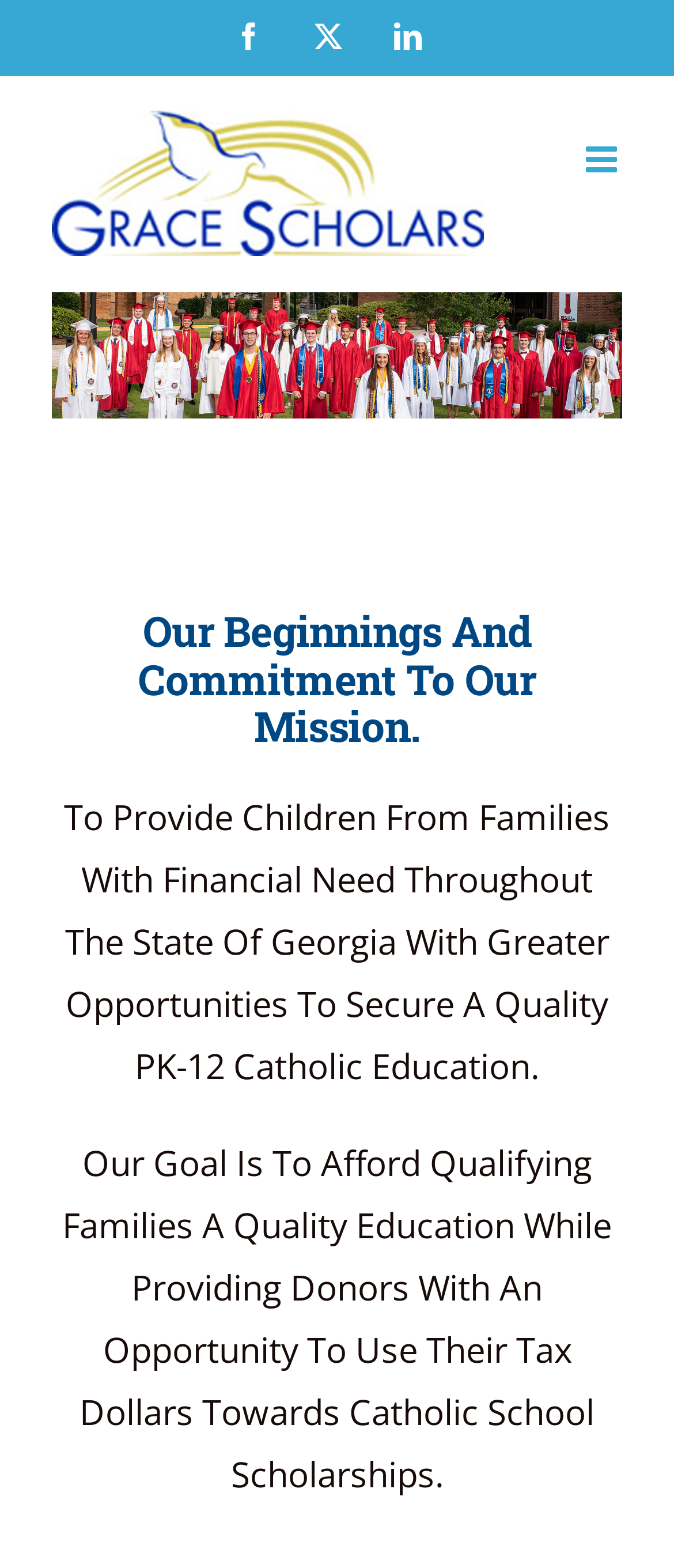What is the organization's goal?
Examine the image and provide an in-depth answer to the question.

The organization's goal is to afford qualifying families a quality education while providing donors with an opportunity to use their tax dollars towards Catholic school scholarships, as stated in the second paragraph of the webpage.